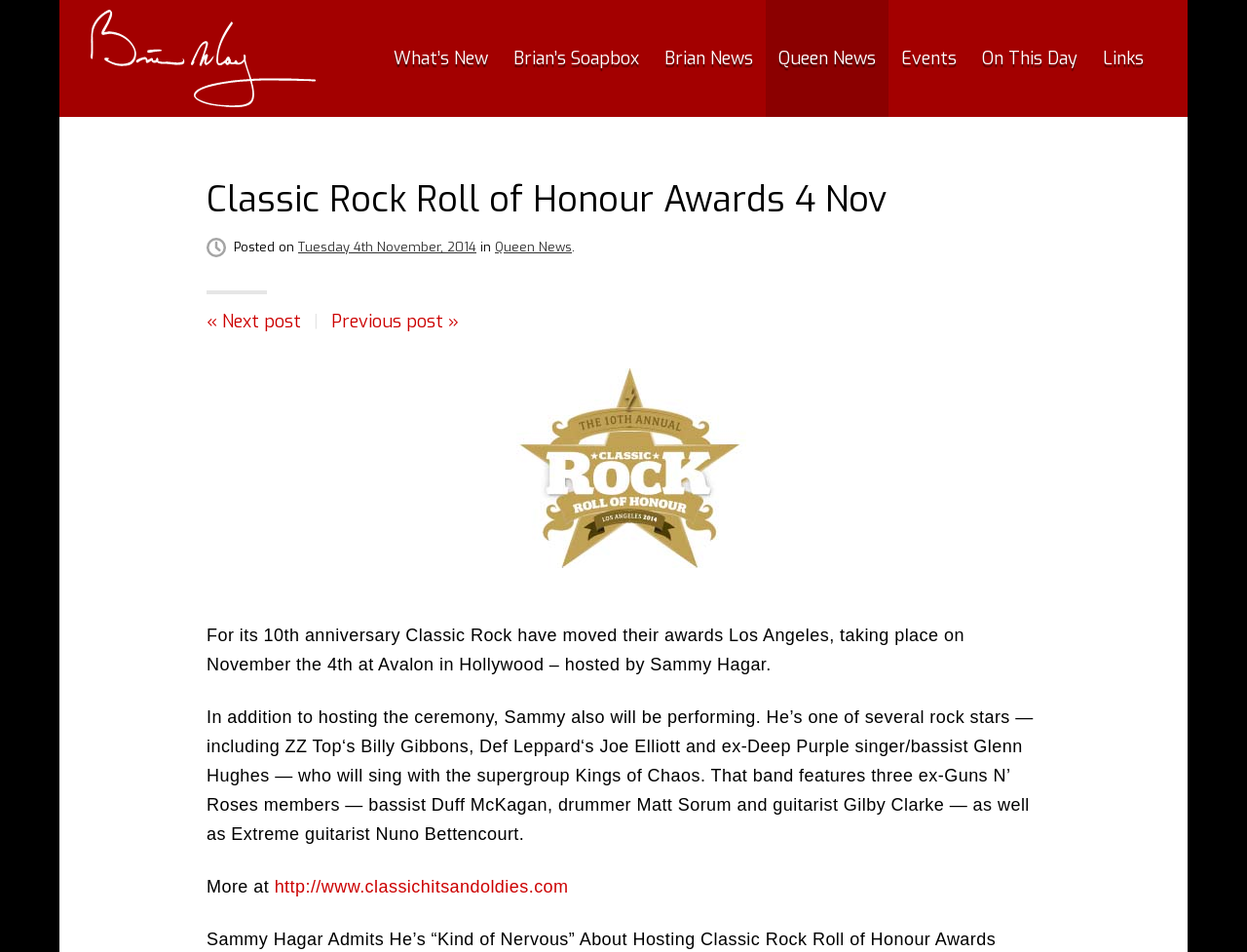What is the location of the Classic Rock Roll of Honour Awards?
Refer to the image and answer the question using a single word or phrase.

Avalon in Hollywood